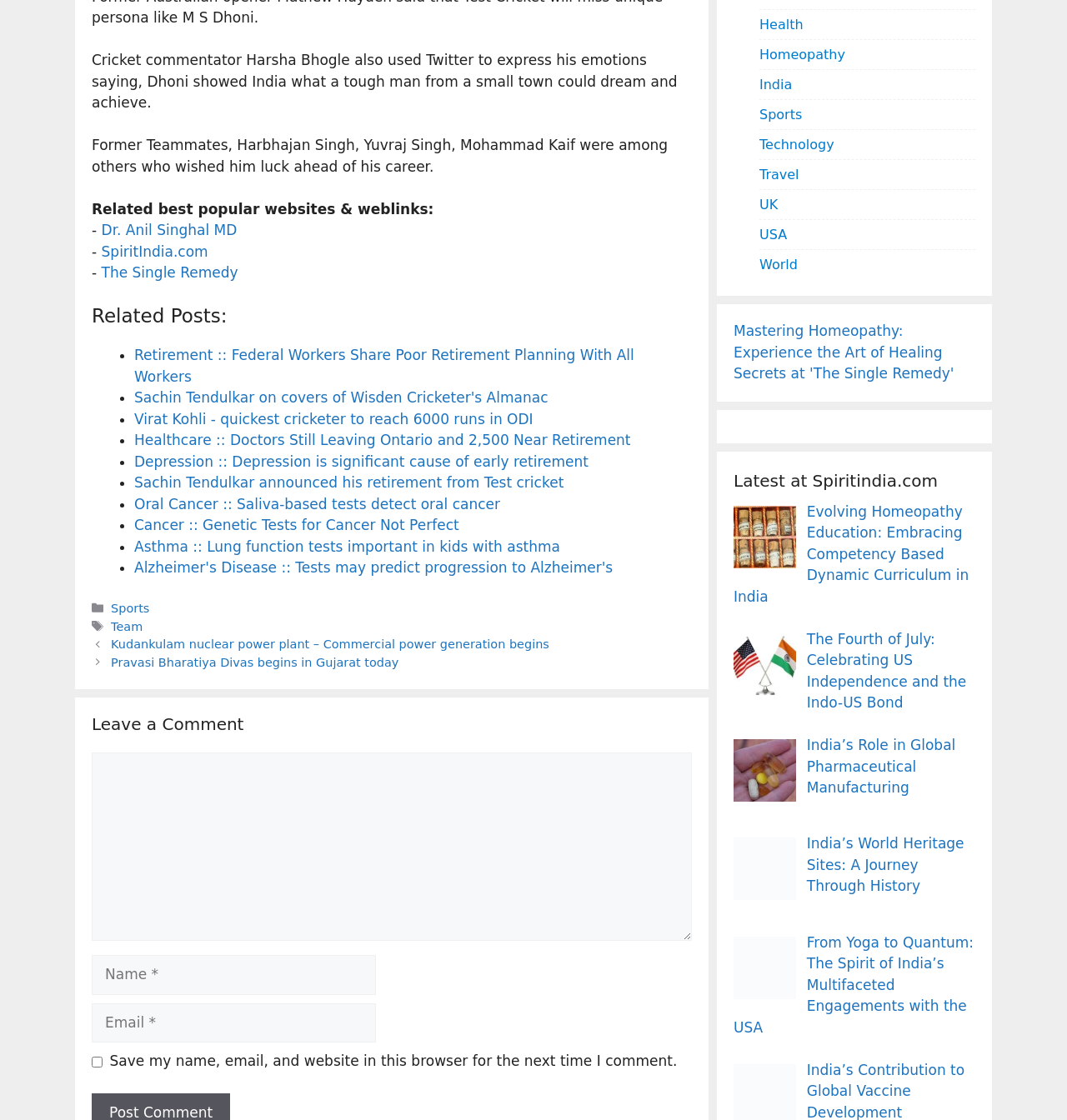Determine the bounding box for the UI element as described: "parent_node: Comment name="ffab3e6211"". The coordinates should be represented as four float numbers between 0 and 1, formatted as [left, top, right, bottom].

[0.086, 0.672, 0.648, 0.84]